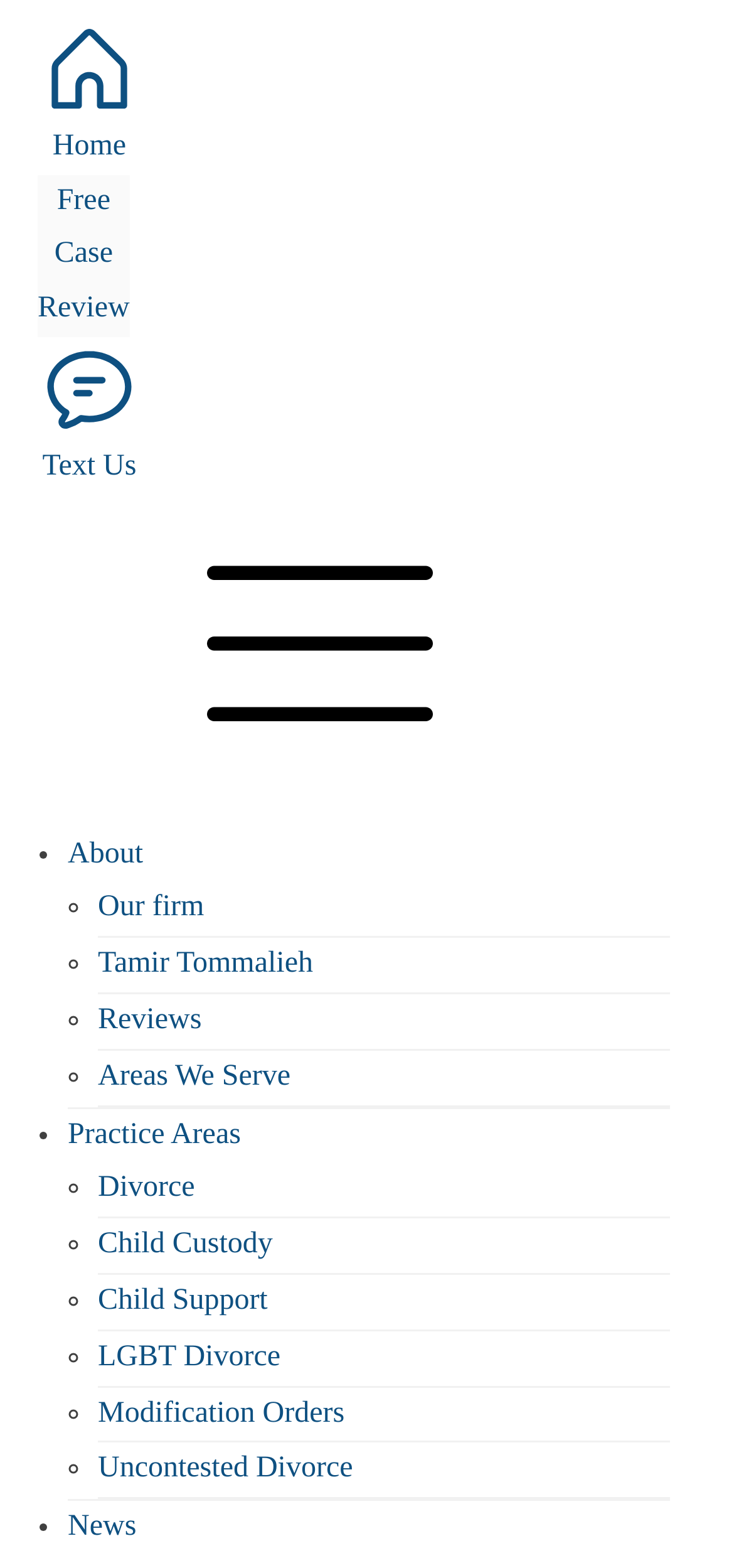Provide a one-word or short-phrase answer to the question:
What type of law does the firm specialize in?

Family law